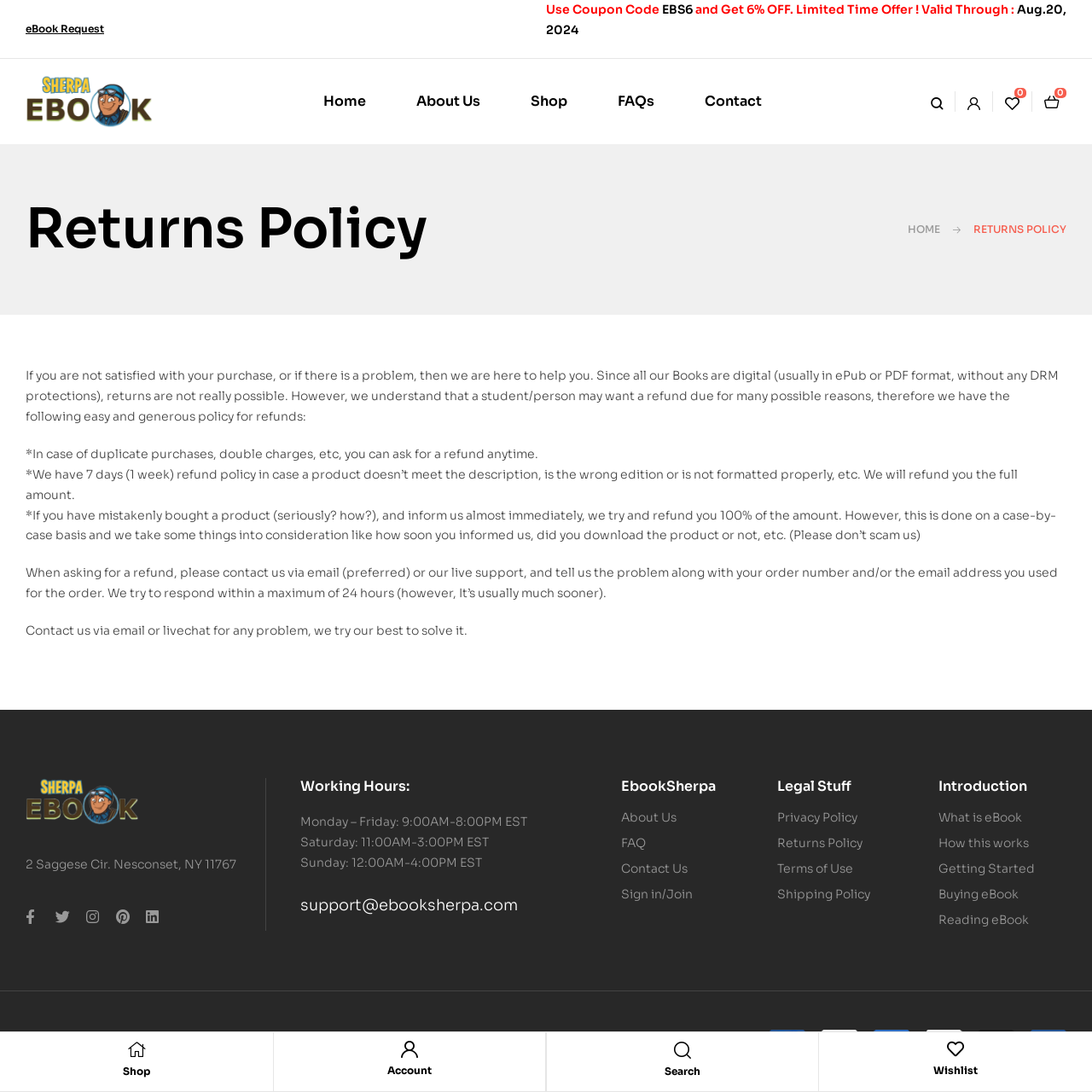What is the copyright year of EbookSherpa LLC?
Using the image, give a concise answer in the form of a single word or short phrase.

2024